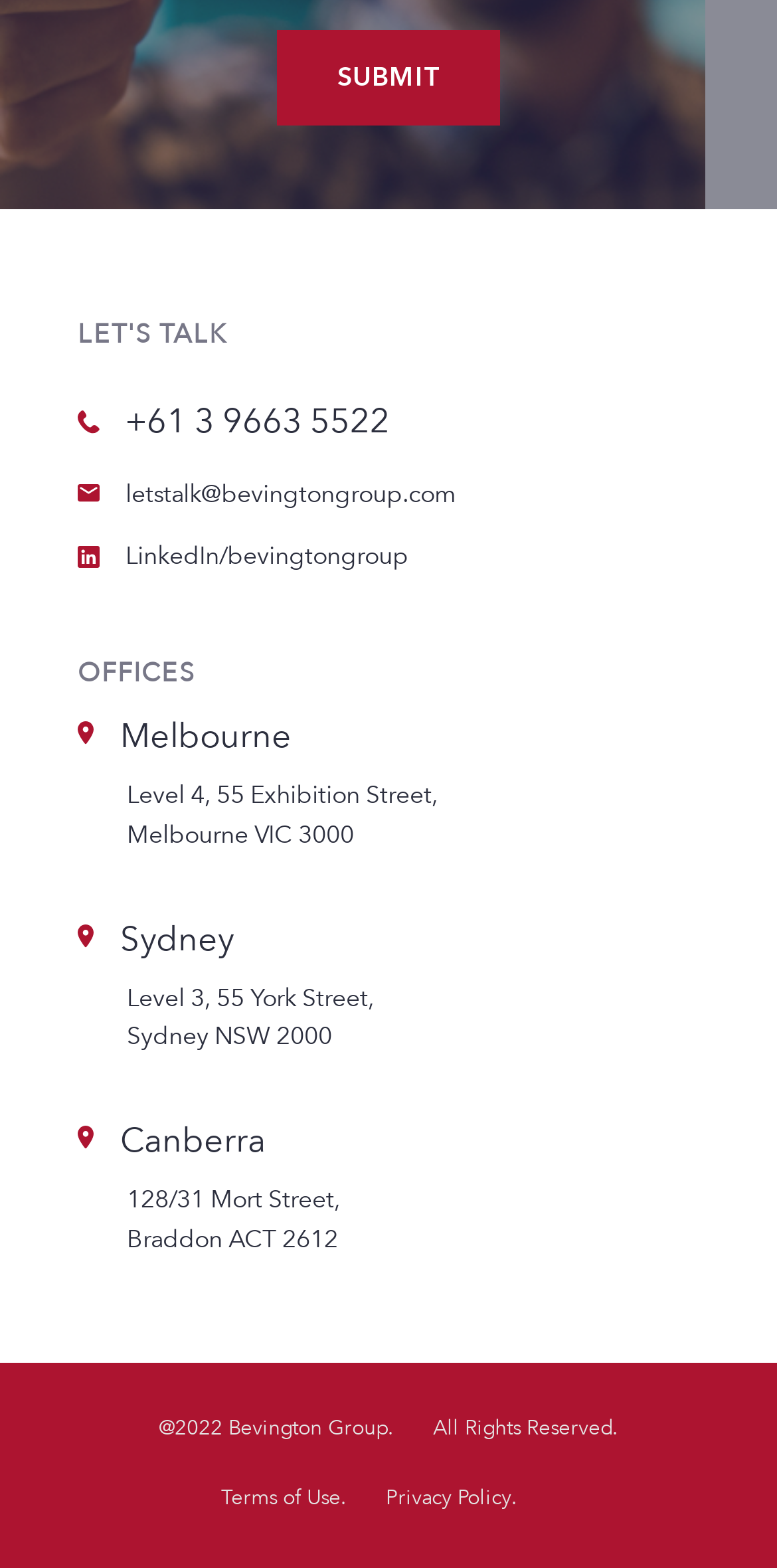Please identify the bounding box coordinates of the area I need to click to accomplish the following instruction: "Send an email".

[0.162, 0.303, 0.587, 0.327]